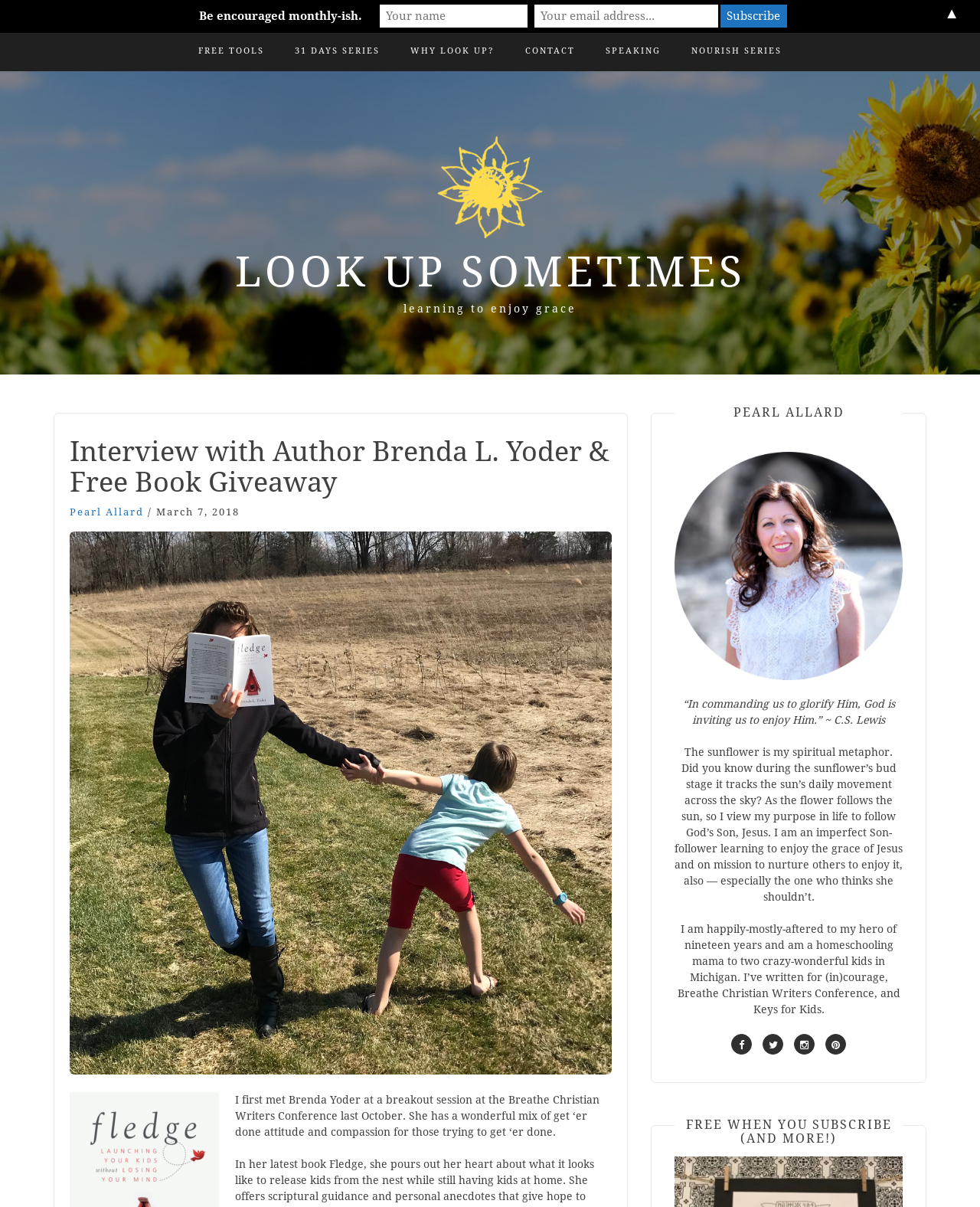What is the spiritual metaphor mentioned in the webpage?
Provide a thorough and detailed answer to the question.

The answer can be found in the text 'The sunflower is my spiritual metaphor...' which is located in the section about Pearl Allard.